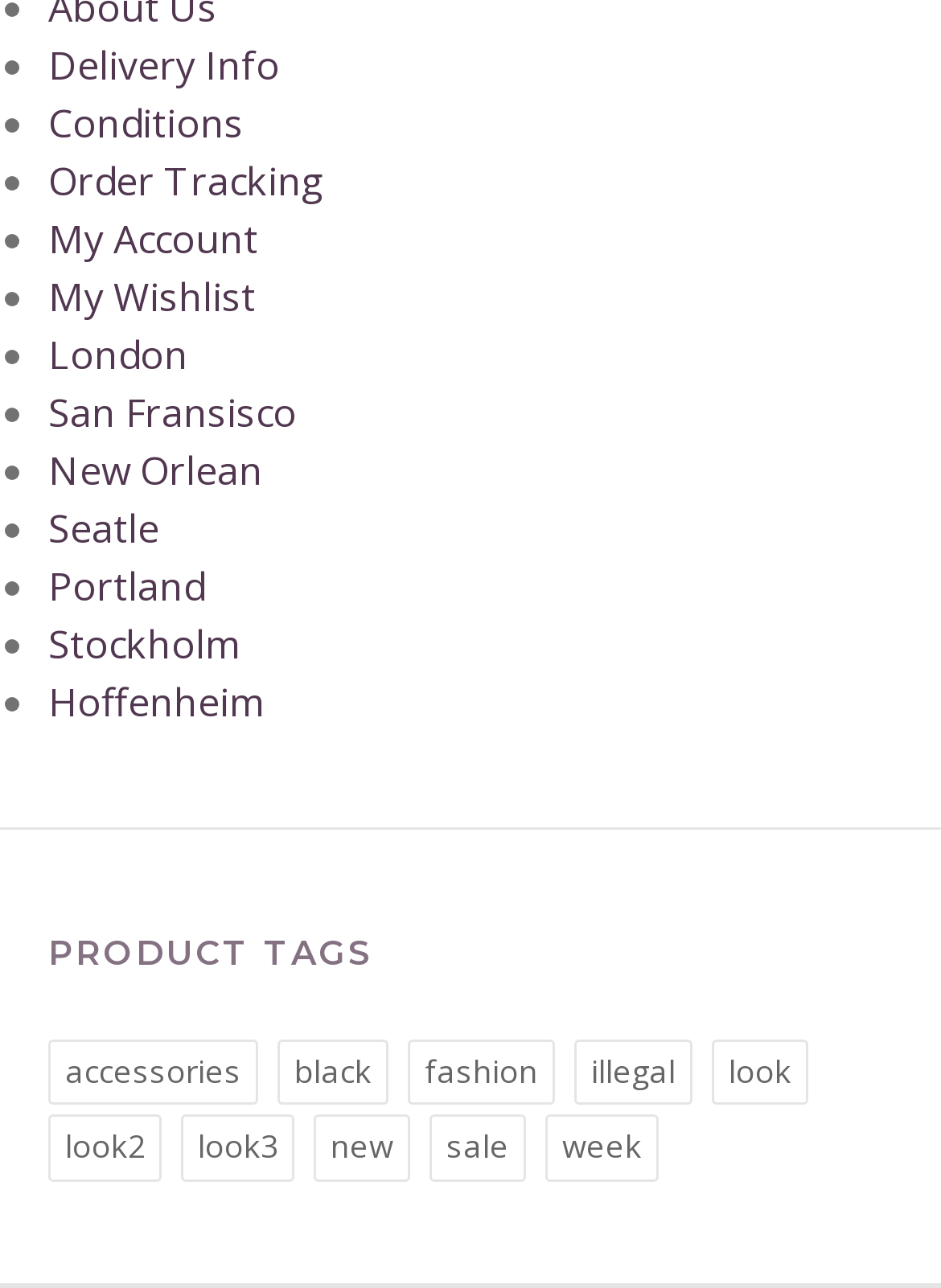Provide the bounding box coordinates of the HTML element described by the text: "Order Tracking".

[0.051, 0.118, 0.949, 0.163]